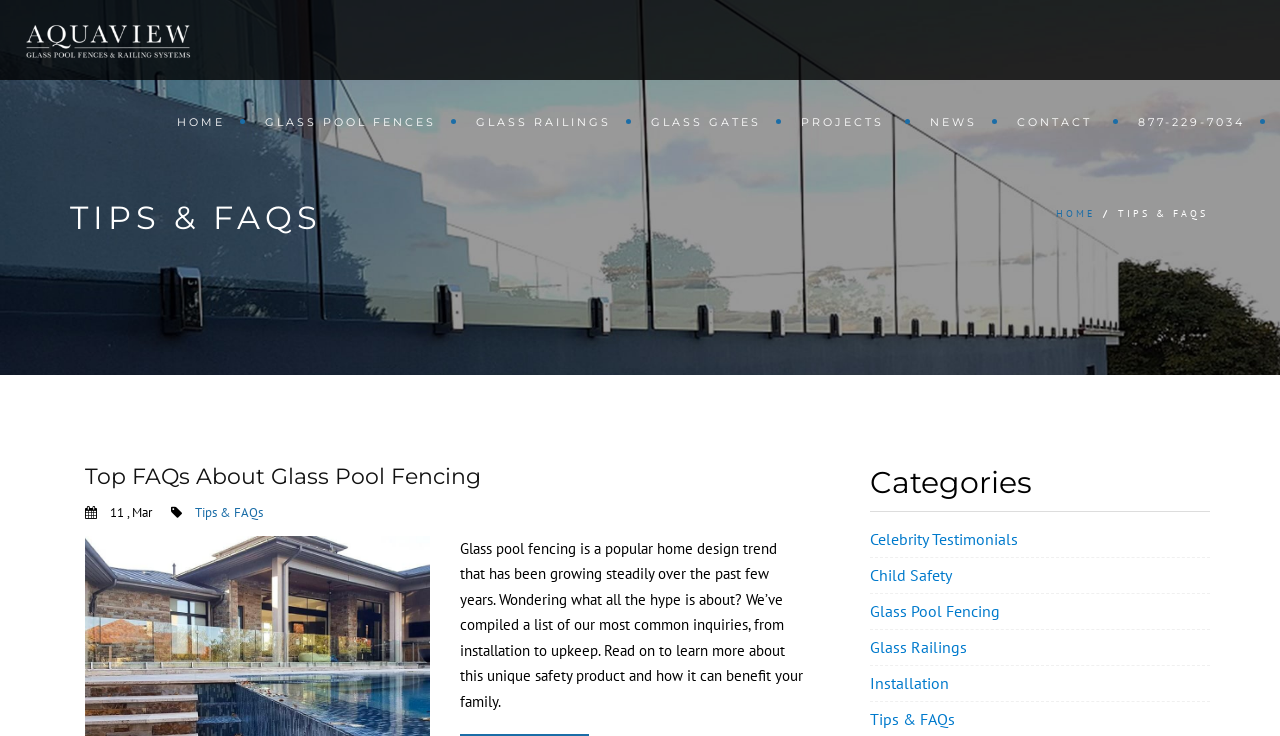How many links are in the top navigation bar?
Respond with a short answer, either a single word or a phrase, based on the image.

8